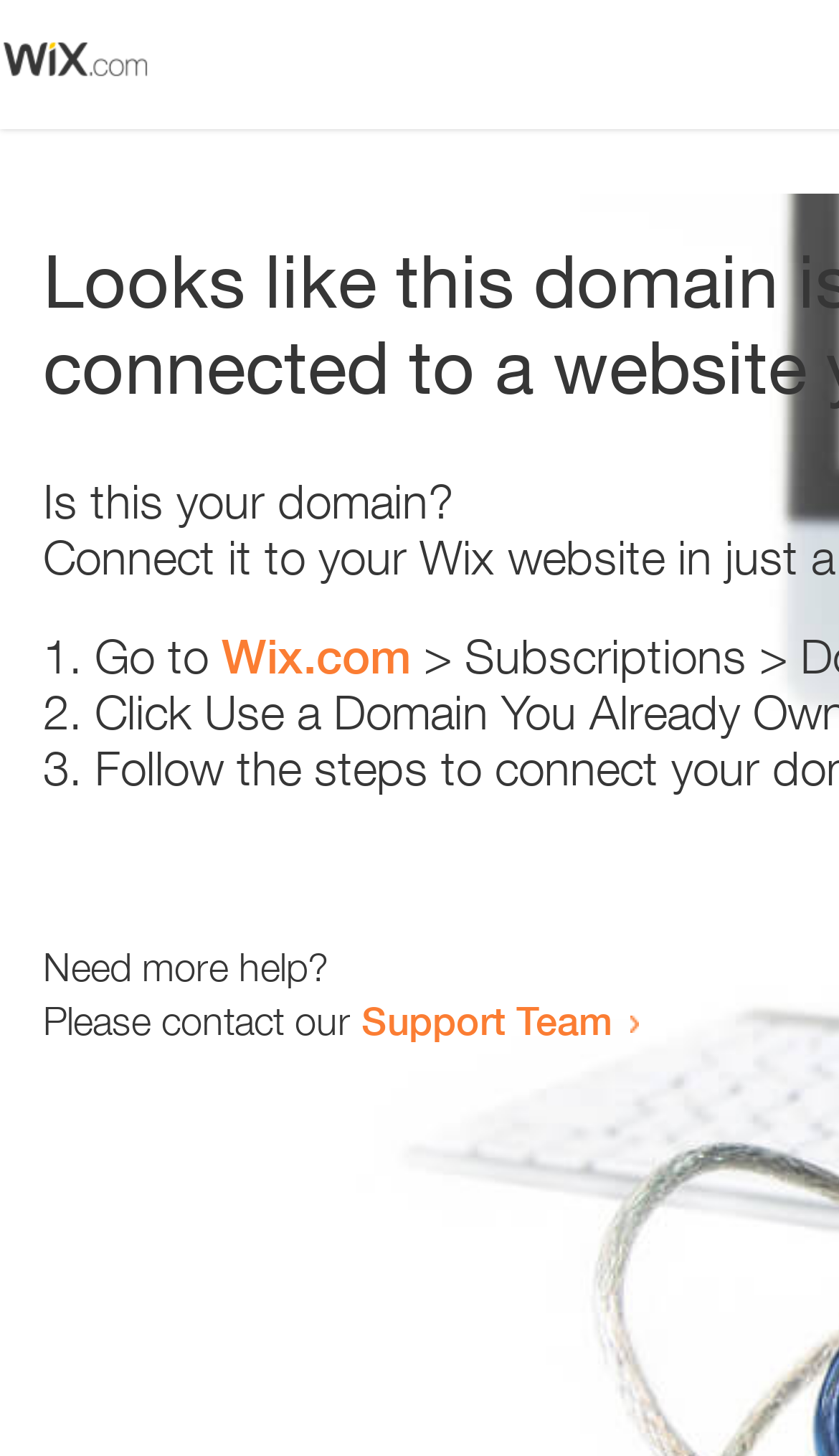How many list markers are present?
Look at the image and answer the question using a single word or phrase.

3